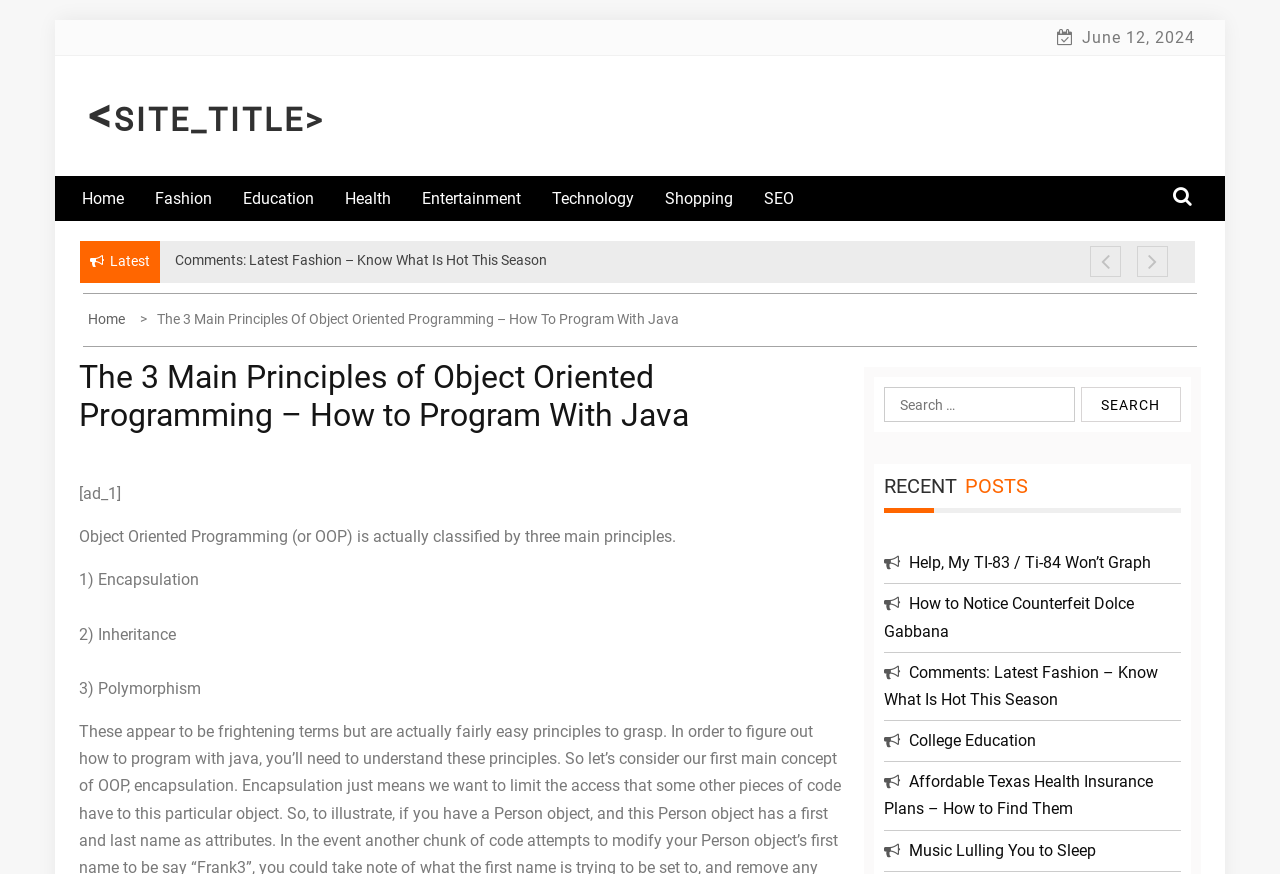Locate the bounding box coordinates for the element described below: "Music Lulling You to Sleep". The coordinates must be four float values between 0 and 1, formatted as [left, top, right, bottom].

[0.71, 0.962, 0.857, 0.984]